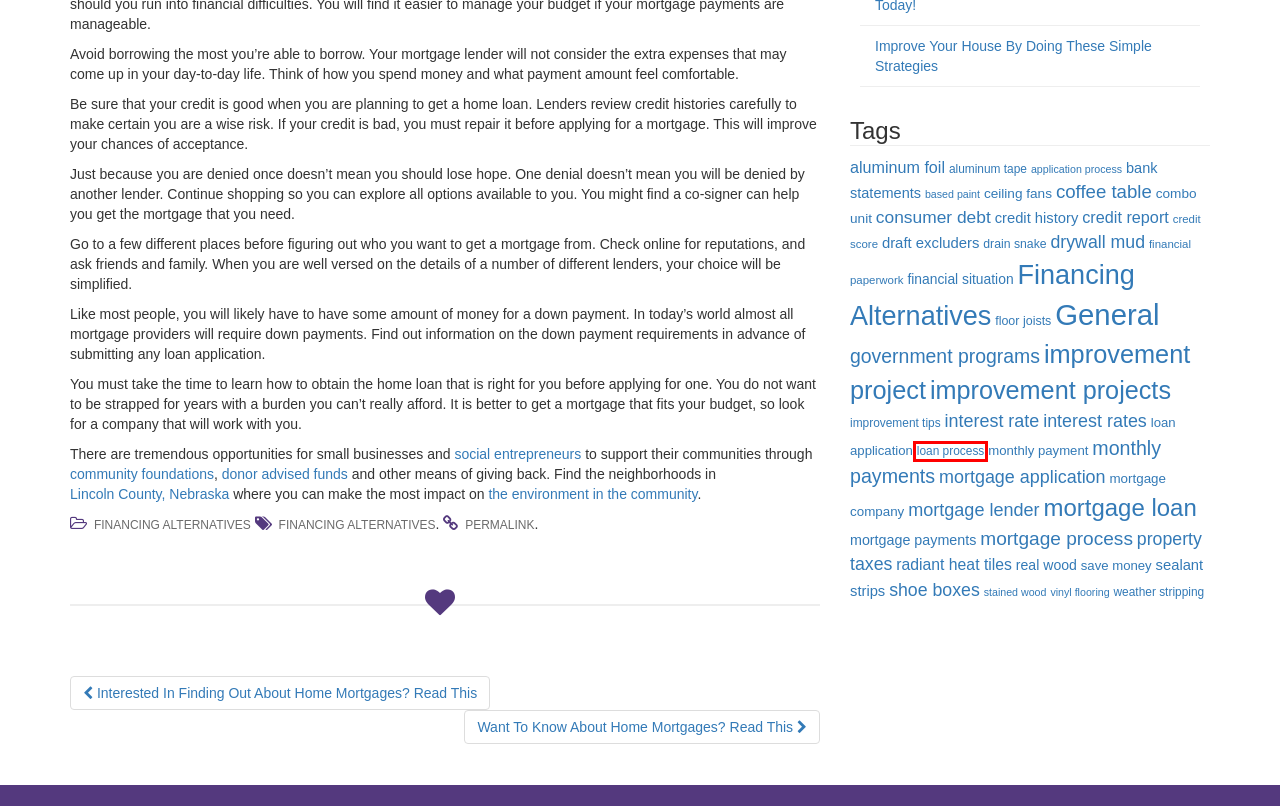Inspect the screenshot of a webpage with a red rectangle bounding box. Identify the webpage description that best corresponds to the new webpage after clicking the element inside the bounding box. Here are the candidates:
A. Interested In Finding Out About Home Mortgages? Read This – Home Improvement Financing
B. interest rates – Home Improvement Financing
C. loan process – Home Improvement Financing
D. mortgage process – Home Improvement Financing
E. stained wood – Home Improvement Financing
F. interest rate – Home Improvement Financing
G. improvement tips – Home Improvement Financing
H. improvement project – Home Improvement Financing

C